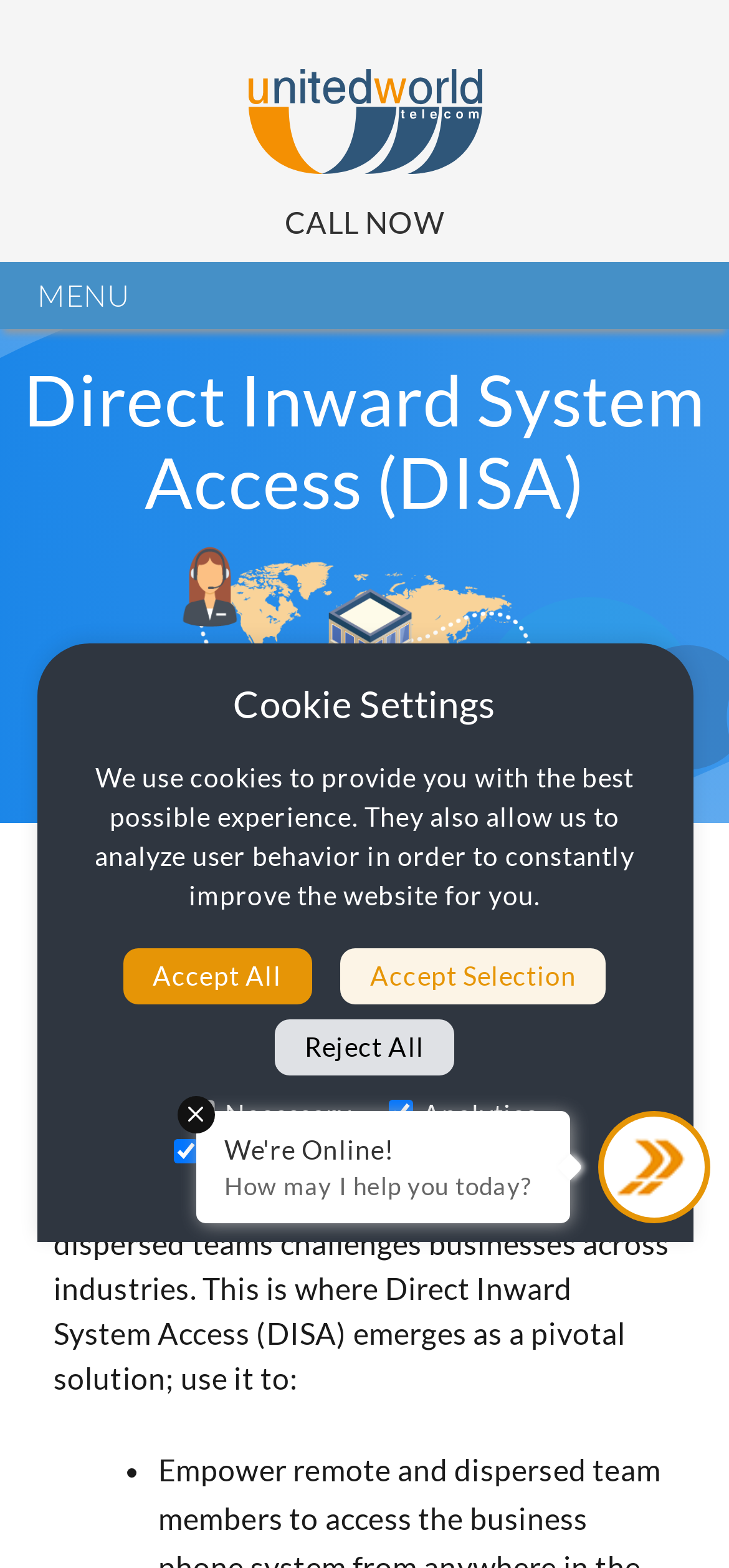Find and specify the bounding box coordinates that correspond to the clickable region for the instruction: "Open the main menu".

[0.0, 0.167, 1.0, 0.21]